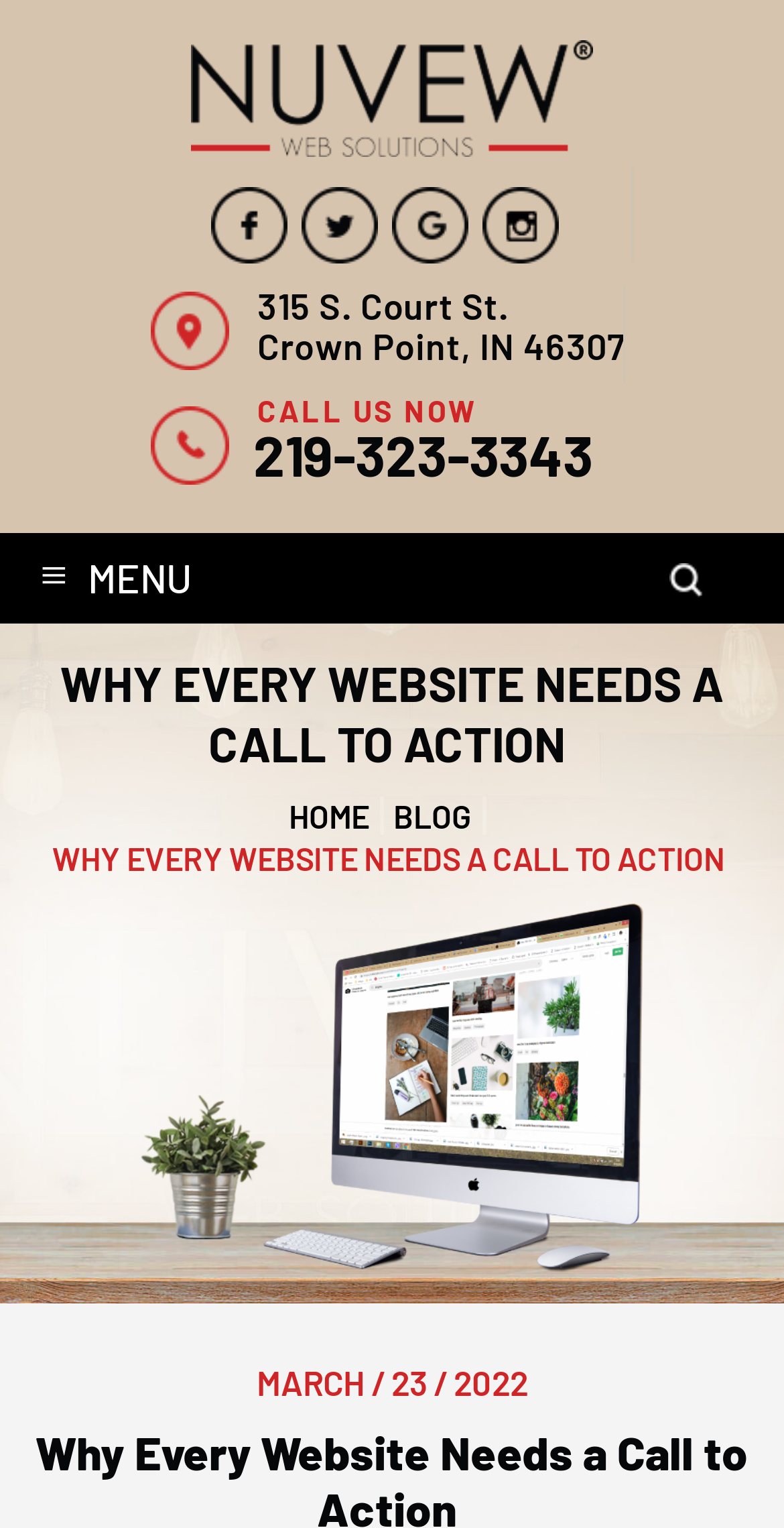What is the purpose of the button with the 'CLEAR' label?
Answer the question with a single word or phrase derived from the image.

To clear search results